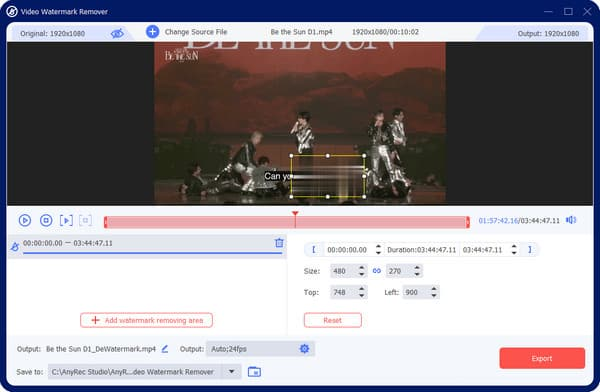Where is the video preview located? Using the information from the screenshot, answer with a single word or phrase.

Above the options